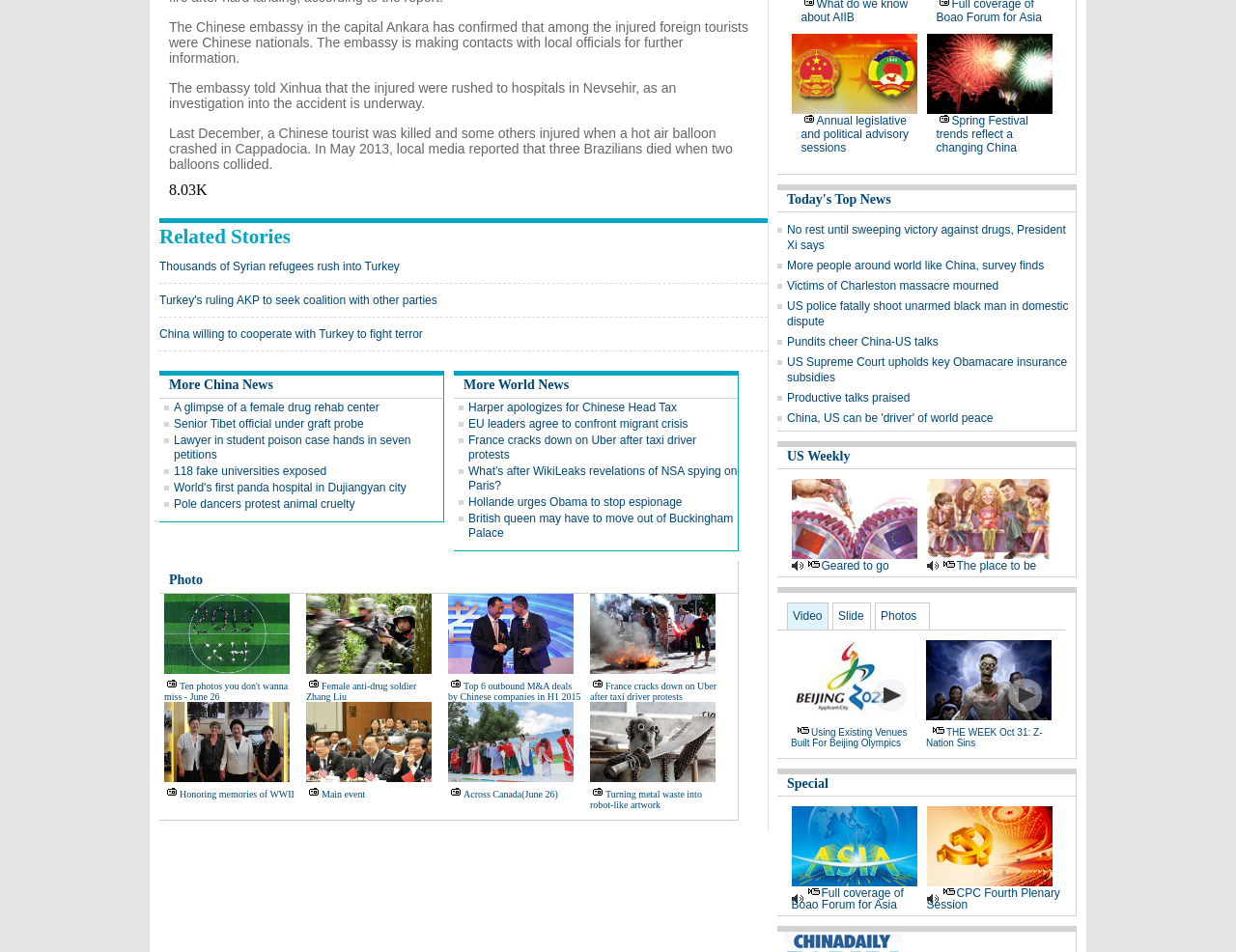Provide the bounding box coordinates in the format (top-left x, top-left y, bottom-right x, bottom-right y). All values are floating point numbers between 0 and 1. Determine the bounding box coordinate of the UI element described as: parent_node: CPC Fourth Plenary Session

[0.75, 0.917, 0.851, 0.934]